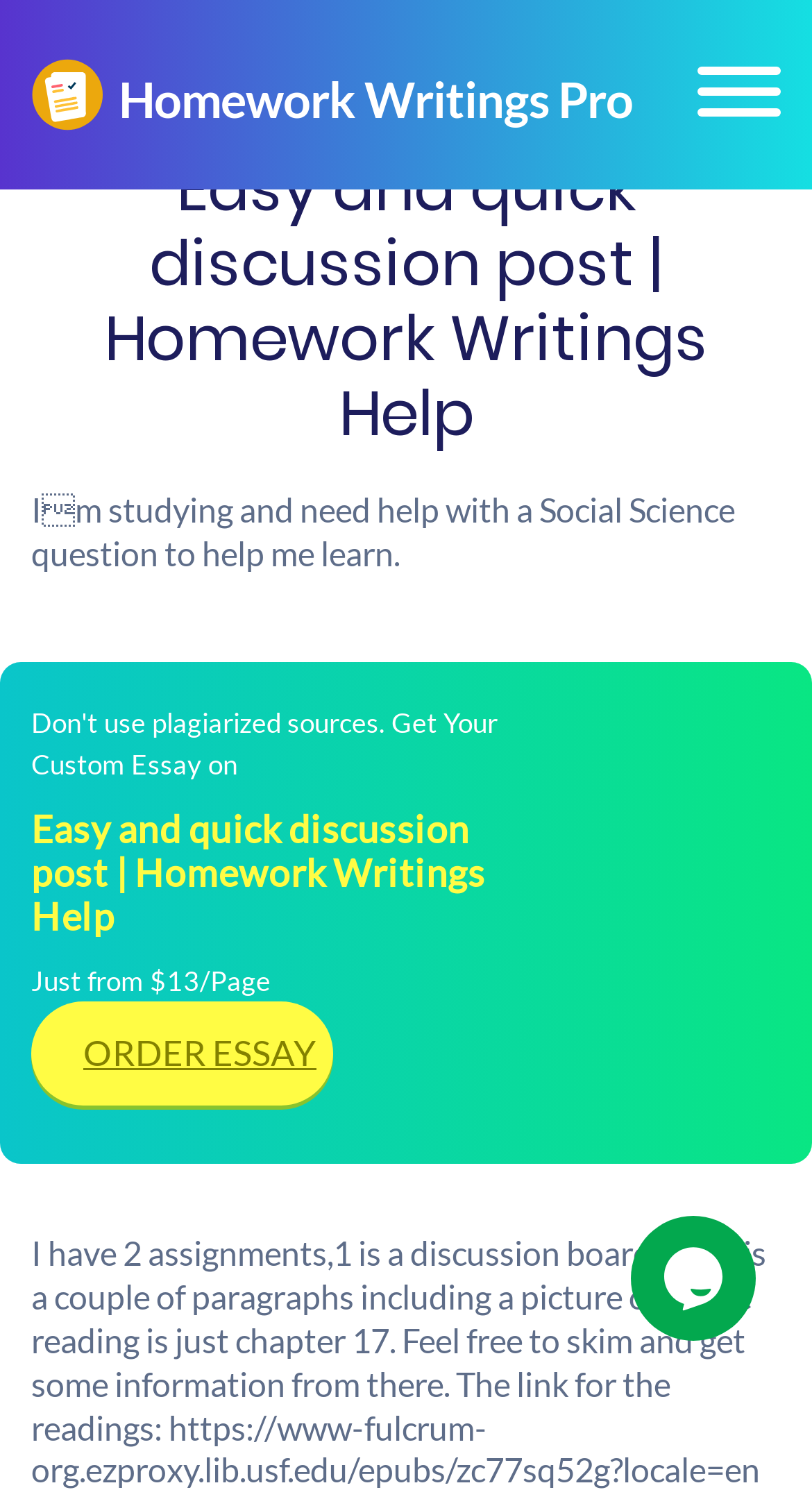What is the minimum cost of the service?
Refer to the screenshot and answer in one word or phrase.

$13/Page